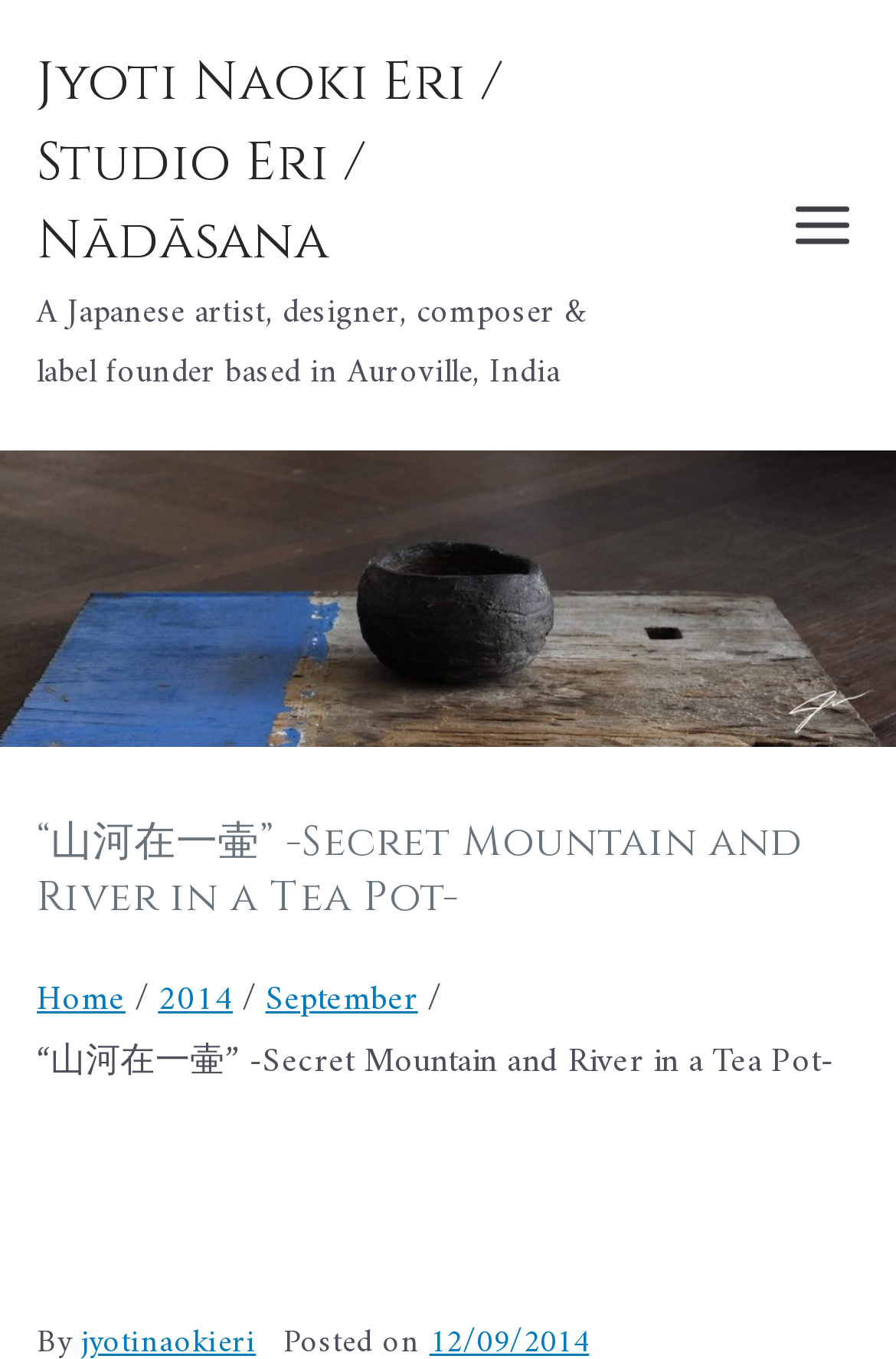Generate the main heading text from the webpage.

“山河在一壷” -Secret Mountain and River in a Tea Pot-